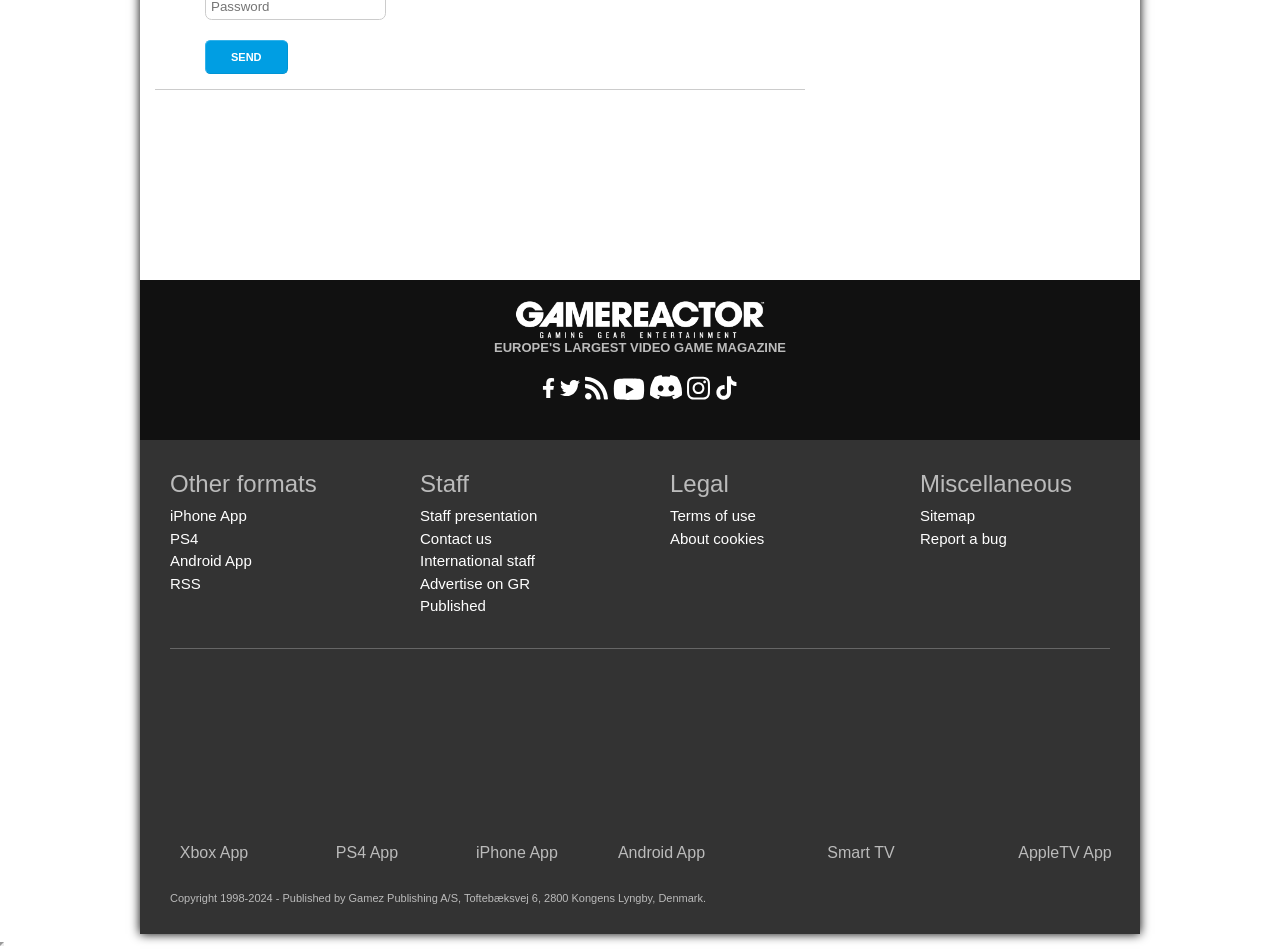Find the bounding box coordinates of the clickable area required to complete the following action: "Click the Send button".

[0.16, 0.043, 0.225, 0.078]